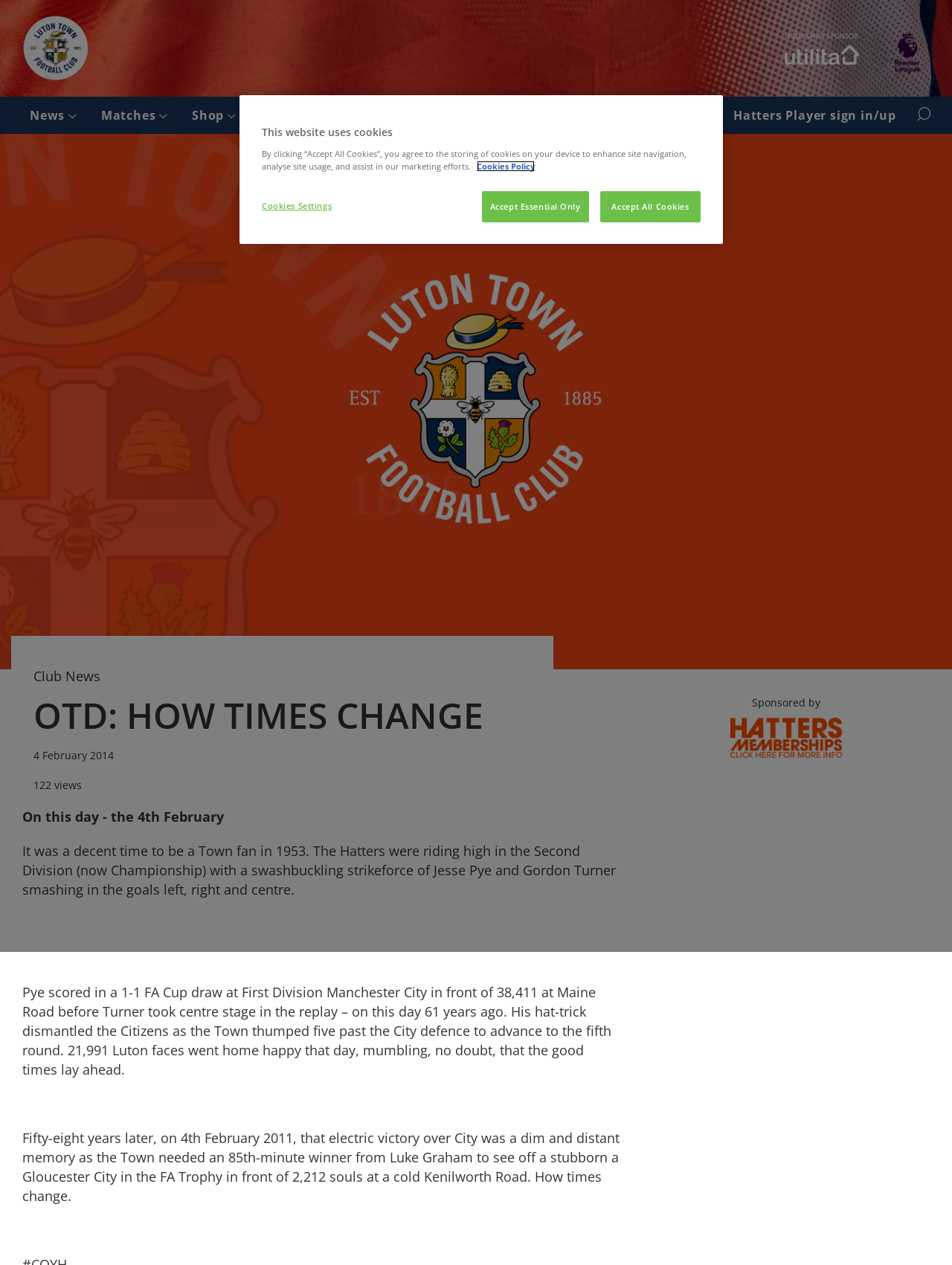Using the provided description Cookies Policy, find the bounding box coordinates for the UI element. Provide the coordinates in (top-left x, top-left y, bottom-right x, bottom-right y) format, ensuring all values are between 0 and 1.

[0.501, 0.127, 0.562, 0.136]